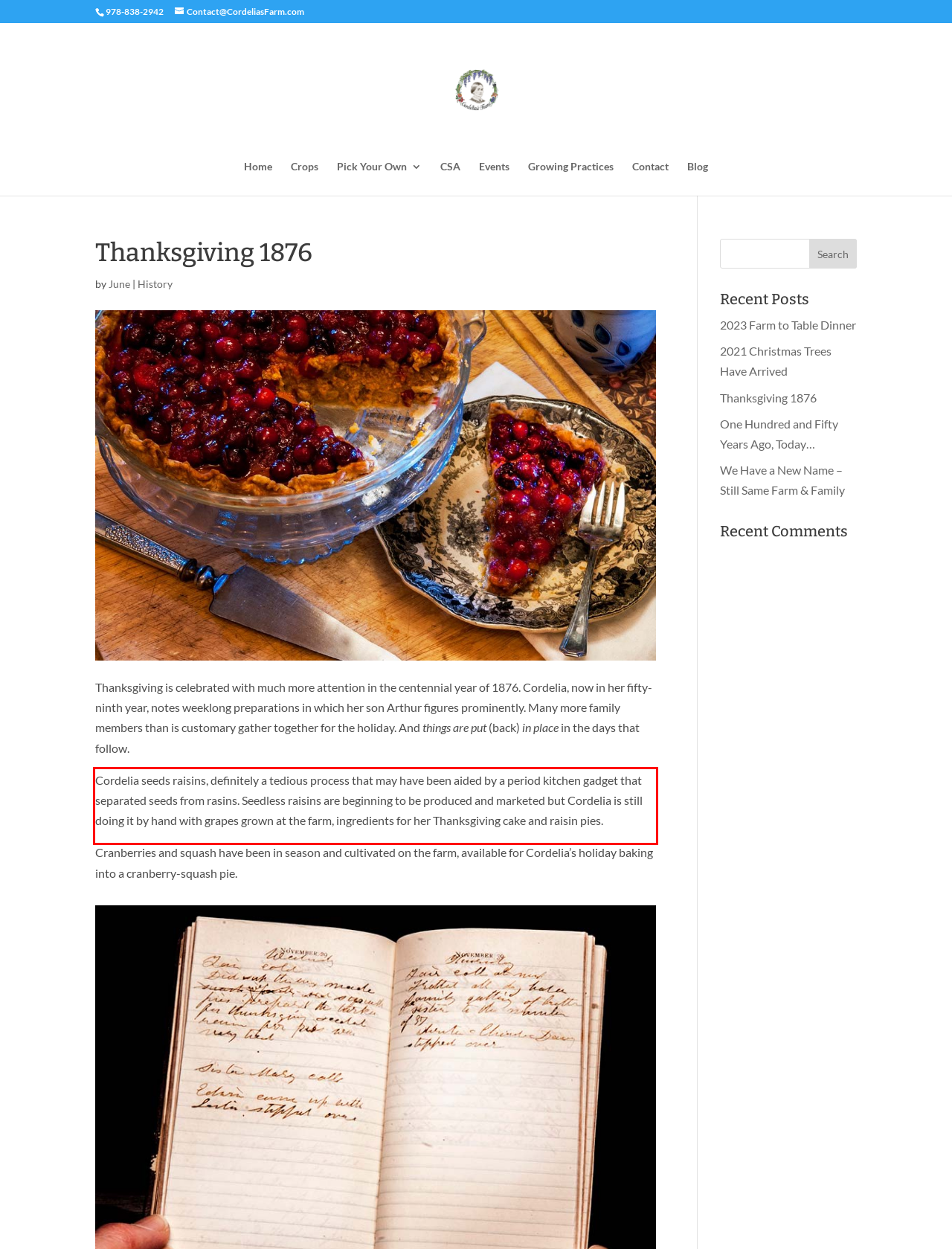You are provided with a screenshot of a webpage containing a red bounding box. Please extract the text enclosed by this red bounding box.

Cordelia seeds raisins, definitely a tedious process that may have been aided by a period kitchen gadget that separated seeds from rasins. Seedless raisins are beginning to be produced and marketed but Cordelia is still doing it by hand with grapes grown at the farm, ingredients for her Thanksgiving cake and raisin pies.